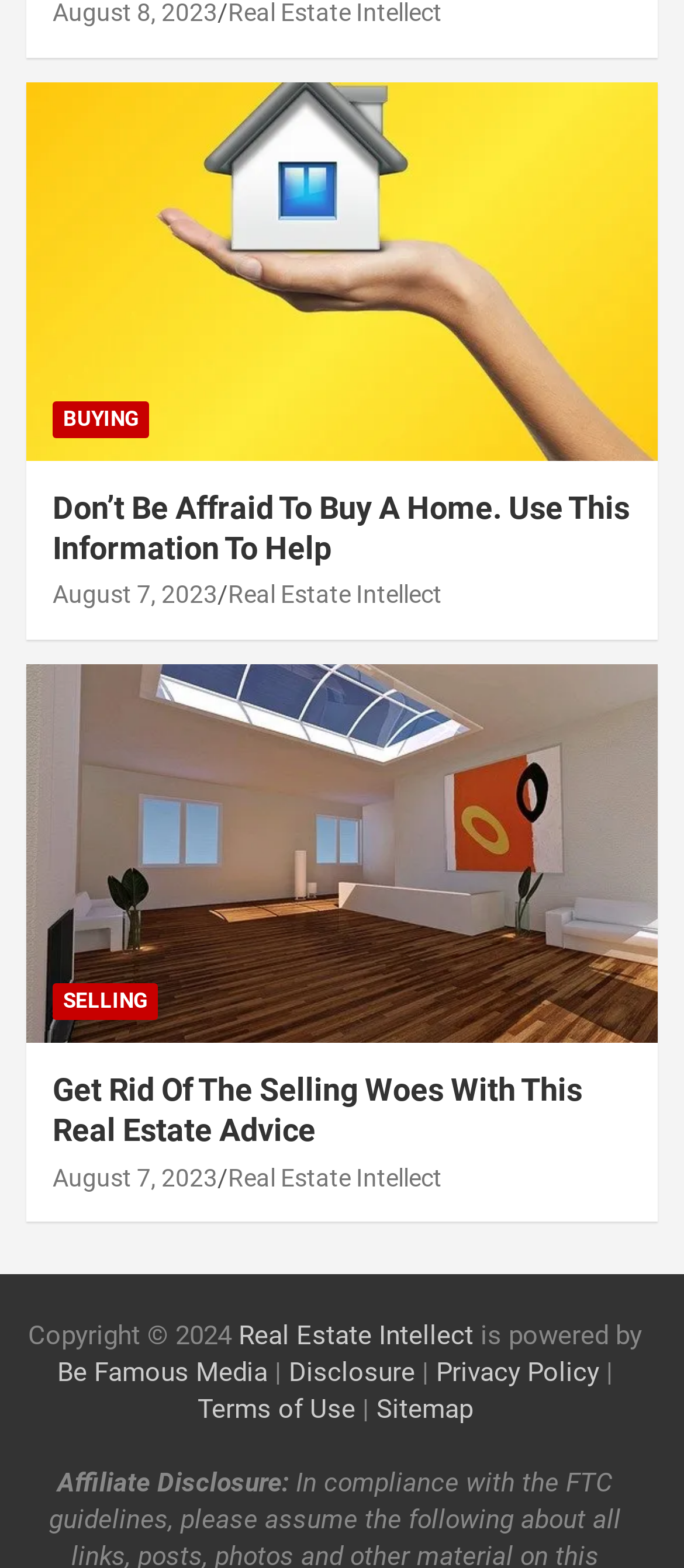Please answer the following question using a single word or phrase: 
How many main sections are there on the webpage?

2